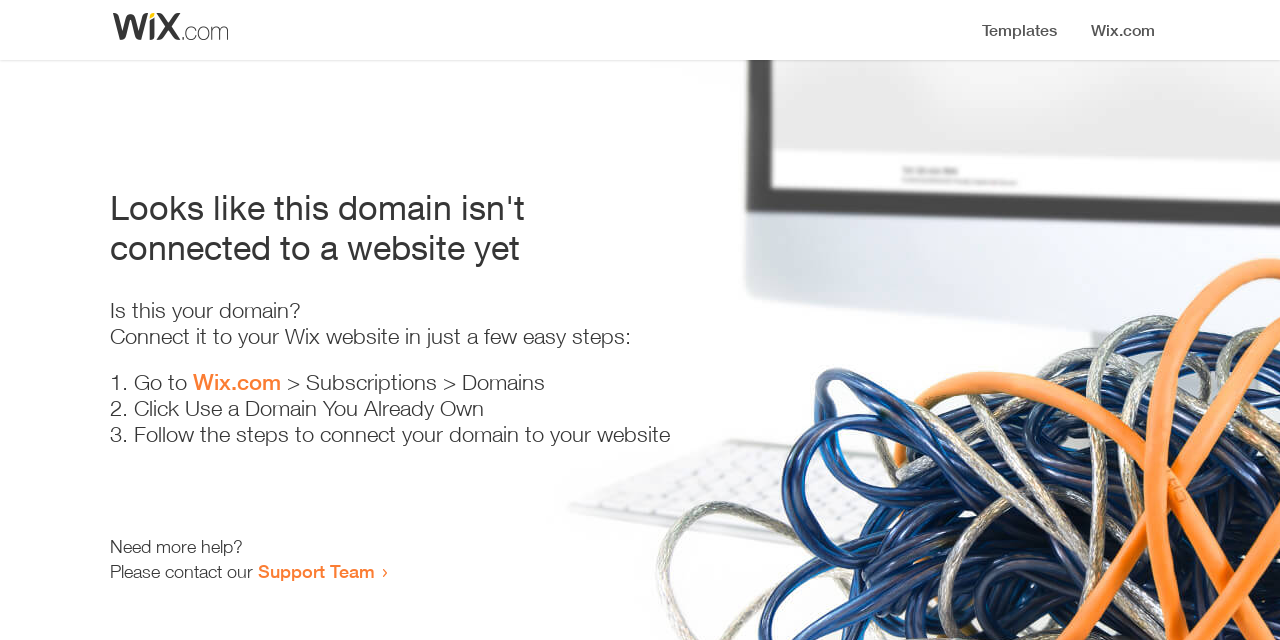Create a detailed description of the webpage's content and layout.

The webpage appears to be an error page, indicating that a domain is not connected to a website yet. At the top, there is a small image, likely a logo or icon. Below the image, a prominent heading reads "Looks like this domain isn't connected to a website yet". 

Underneath the heading, there is a series of instructions to connect the domain to a Wix website. The instructions are presented in a step-by-step format, with each step marked by a numbered list marker (1., 2., 3.). The first step involves going to Wix.com, followed by navigating to the Subscriptions and Domains section. The second step is to click "Use a Domain You Already Own", and the third step is to follow the instructions to connect the domain to the website.

At the bottom of the page, there is a section offering additional help, with a message "Need more help?" followed by an invitation to contact the Support Team through a link.